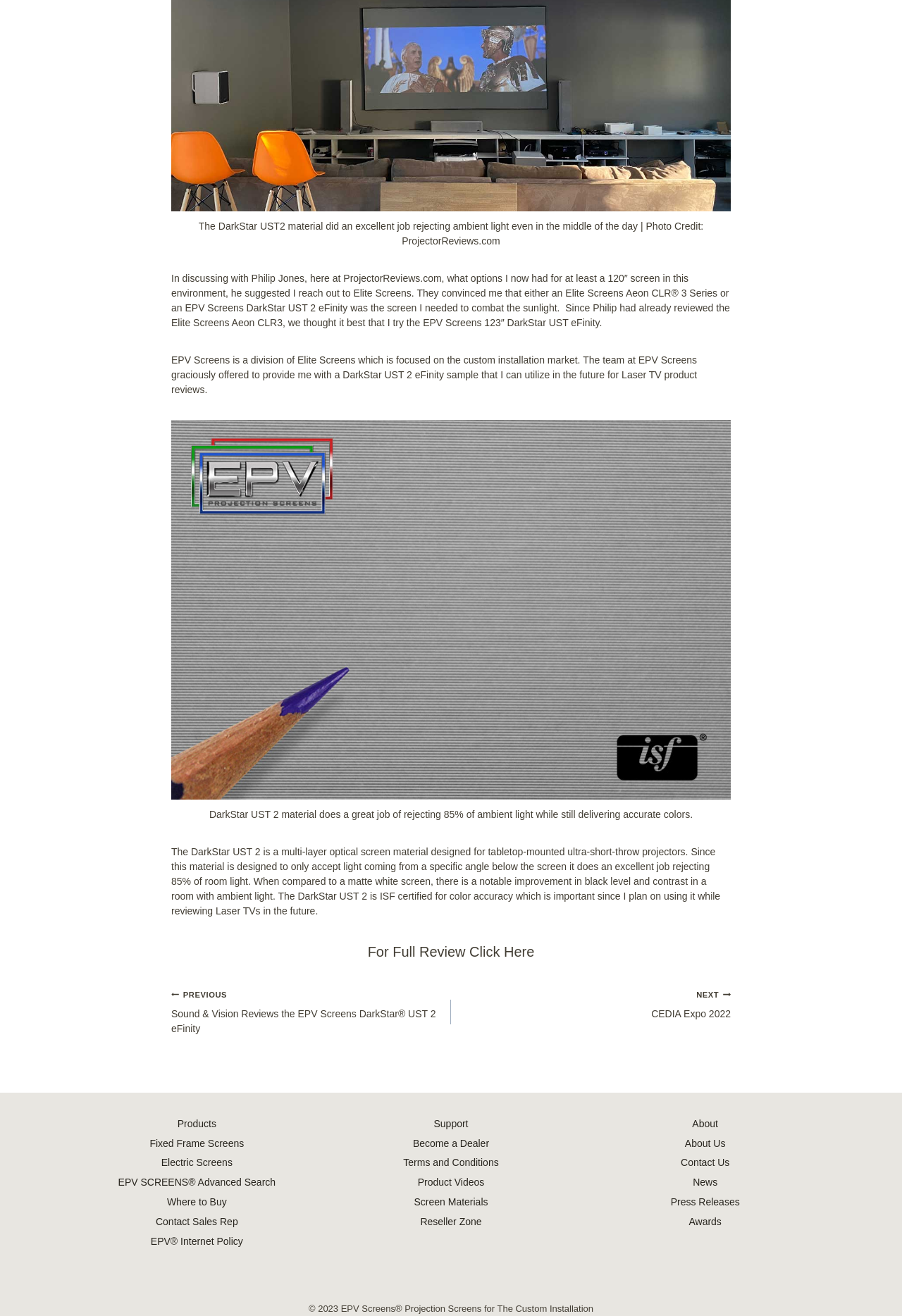Point out the bounding box coordinates of the section to click in order to follow this instruction: "Request a sales quote".

None